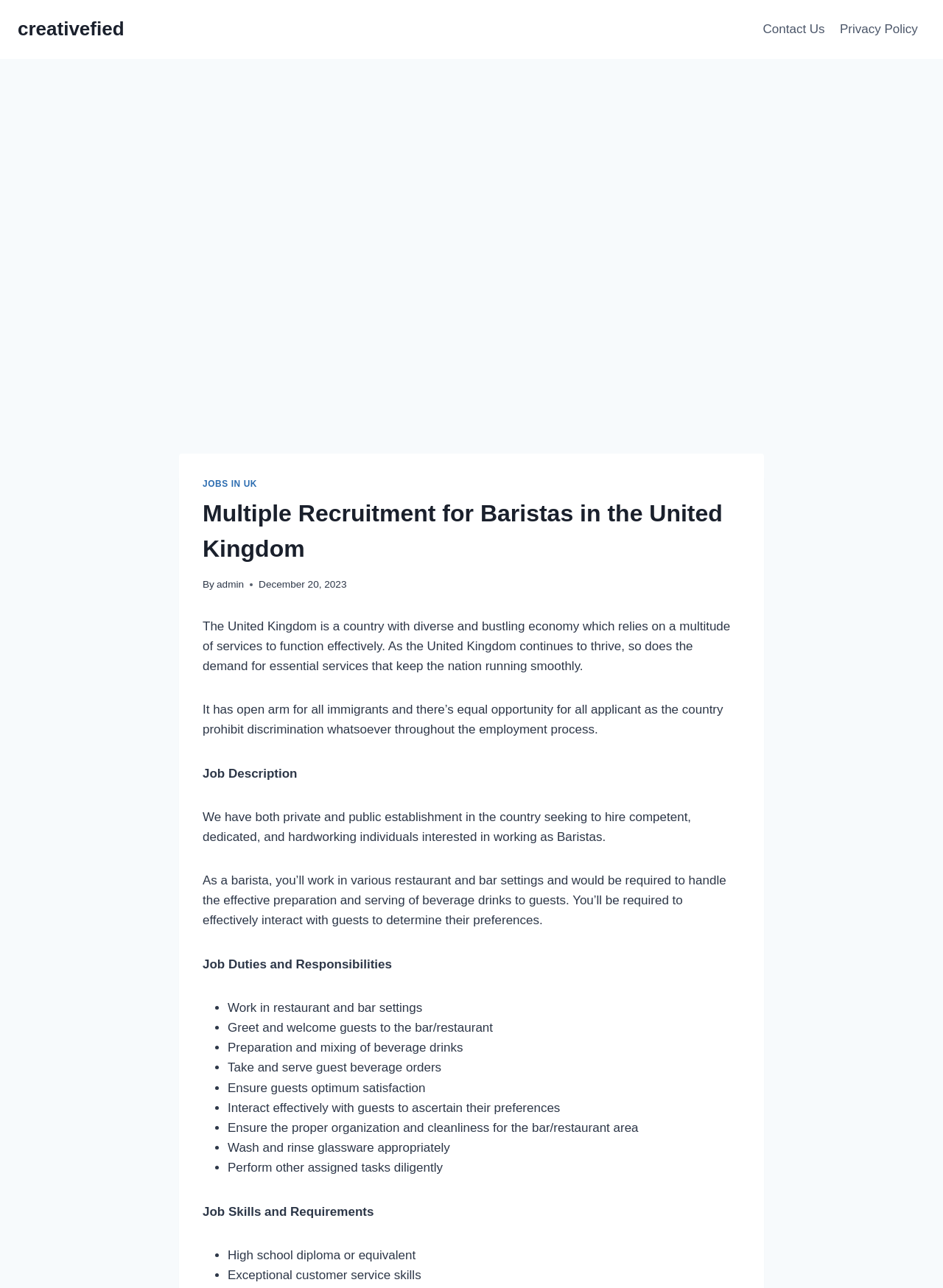Provide an in-depth description of the elements and layout of the webpage.

This webpage is about multiple recruitment opportunities for baristas in the United Kingdom. At the top left, there is a link to the website "creativefied". On the top right, there is a primary navigation menu with links to "Contact Us" and "Privacy Policy". 

Below the navigation menu, there is a header section with a link to "JOBS IN UK" on the left and a heading that reads "Multiple Recruitment for Baristas in the United Kingdom" in the center. To the right of the heading, there is a "By" label followed by a link to "admin" and a timestamp indicating the post was made on December 20, 2023.

The main content of the webpage is divided into several sections. The first section provides an introduction to the United Kingdom's economy and its need for essential services, emphasizing equal opportunities for all applicants. 

The next section is titled "Job Description" and describes the role of a barista, including preparing and serving beverages, interacting with guests, and maintaining a clean and organized workspace.

Following the job description, there is a list of "Job Duties and Responsibilities" that includes tasks such as working in restaurant and bar settings, greeting guests, preparing and mixing beverages, taking orders, and ensuring guest satisfaction.

After the list of duties, there is a section titled "Job Skills and Requirements" that lists the necessary qualifications, including a high school diploma or equivalent and exceptional customer service skills.